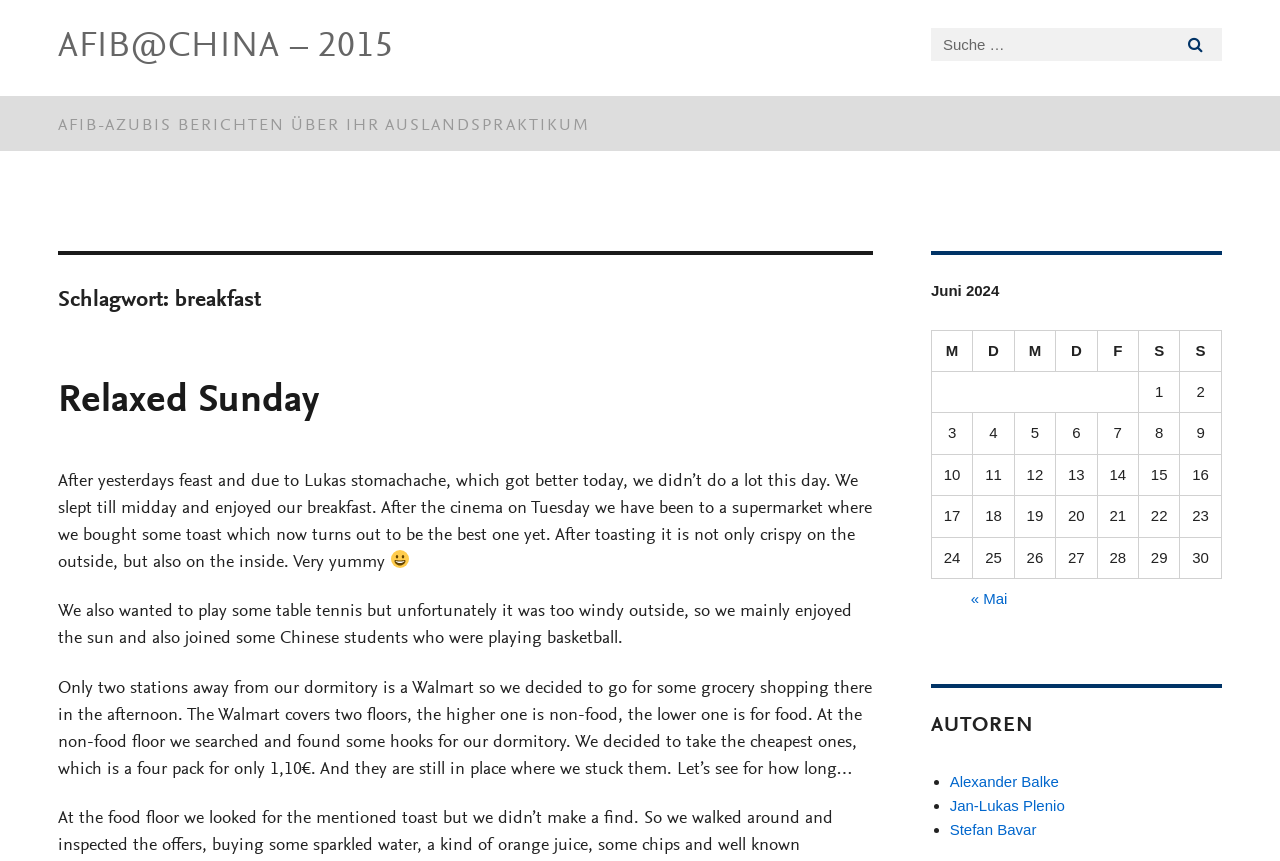Provide your answer in a single word or phrase: 
What is the name of the supermarket mentioned in the blog post?

Walmart